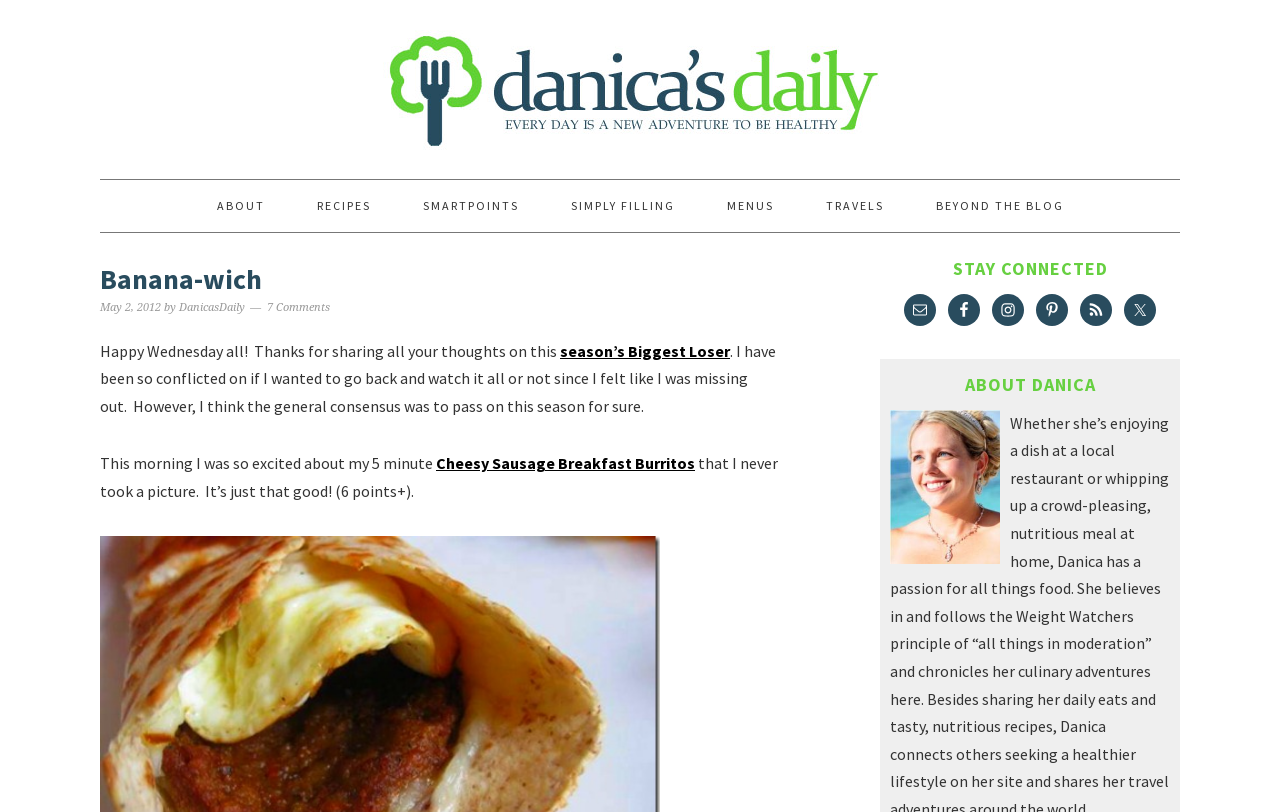Find the bounding box coordinates of the UI element according to this description: "Cheesy Sausage Breakfast Burritos".

[0.341, 0.558, 0.543, 0.583]